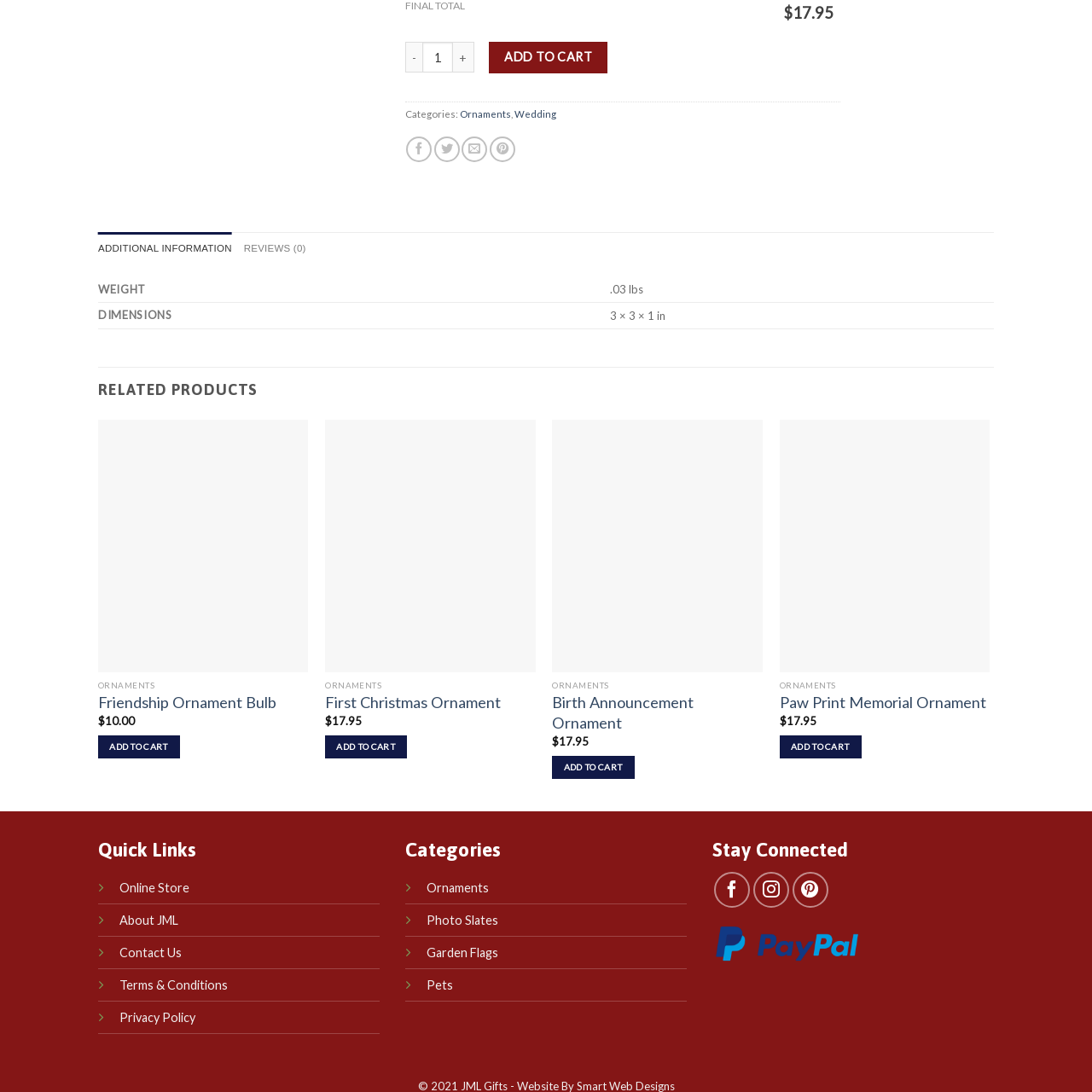Elaborate on the scene depicted within the red bounding box in the image.

The image features an ornament showcasing a charming design suited for celebrating special occasions. Specifically, it is identified as the "First Christmas Ornament" and likely represents a heartwarming memento for newly engaged couples or for commemorating a first Christmas together. This ornament is adorned with playful elements and can be an ideal decoration for a holiday tree, adding a touch of personal significance. The price for this ornament is listed at $17.95, making it a thoughtful gift option or a delightful addition to holiday festivities. It is part of a collection that includes various themed ornaments, enhancing its appeal for a wide range of occasions.